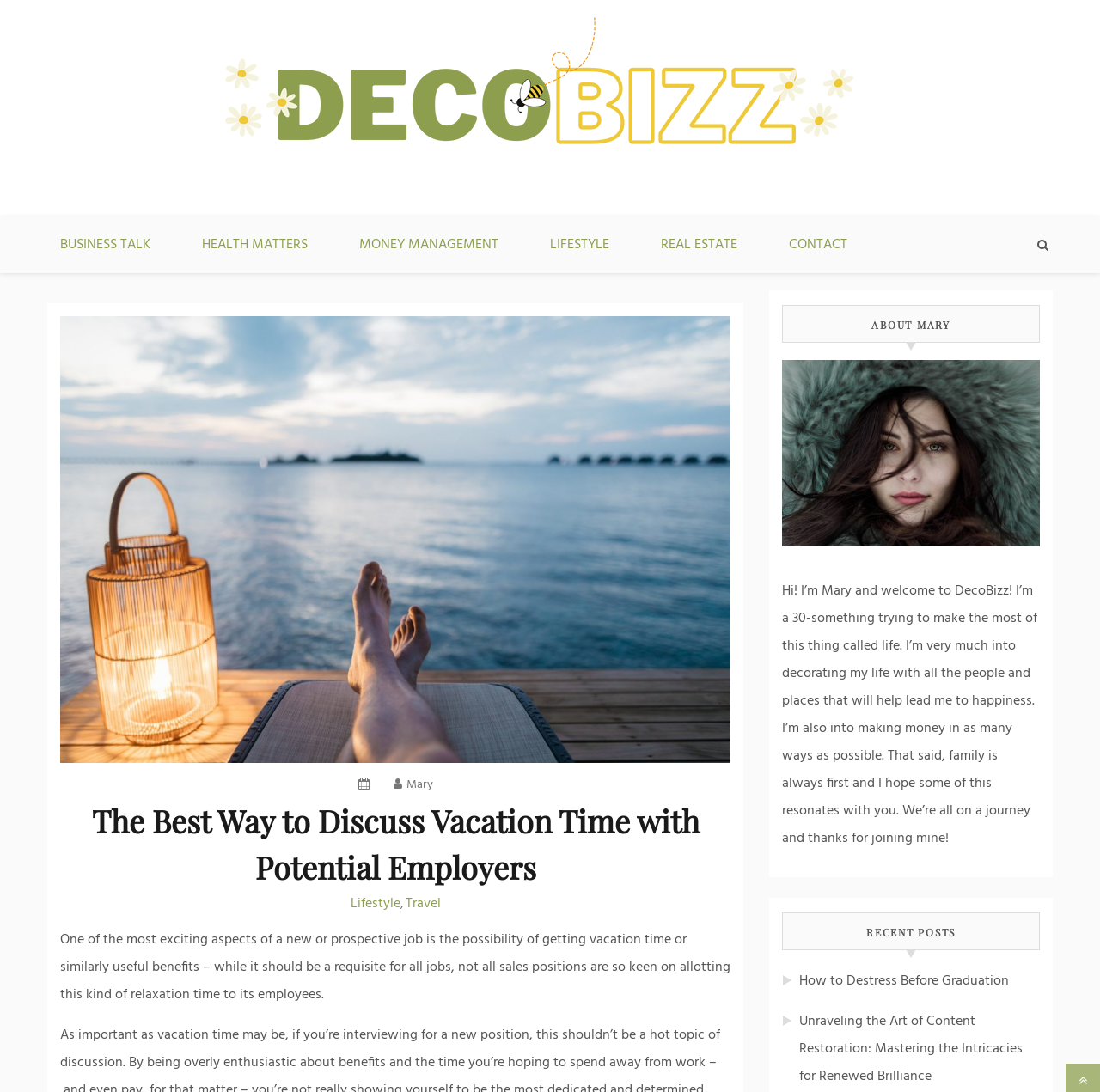Extract the bounding box coordinates of the UI element described: "Business Talk". Provide the coordinates in the format [left, top, right, bottom] with values ranging from 0 to 1.

[0.031, 0.198, 0.16, 0.25]